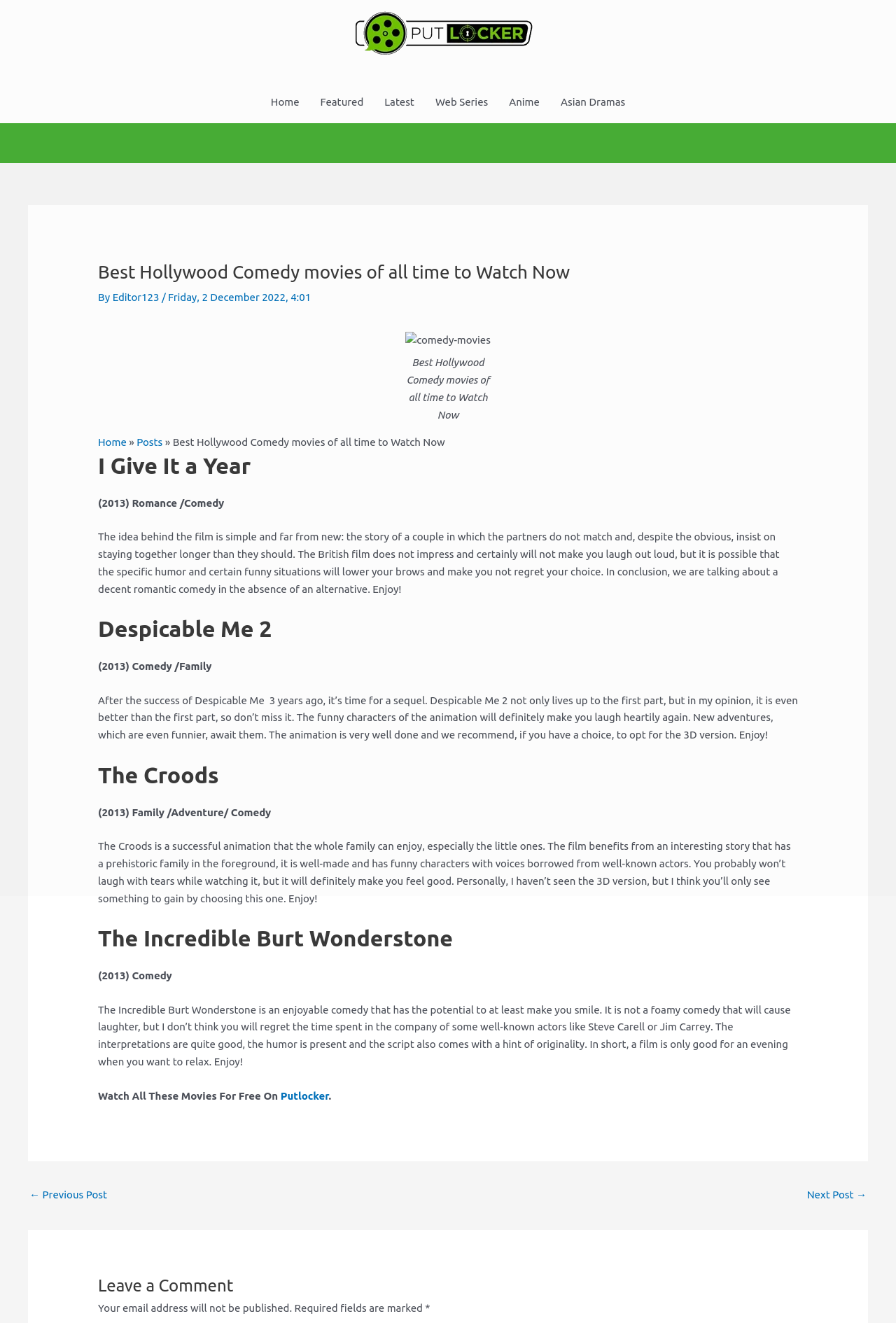Please provide the bounding box coordinates for the element that needs to be clicked to perform the instruction: "Click on the 'Home' link". The coordinates must consist of four float numbers between 0 and 1, formatted as [left, top, right, bottom].

[0.29, 0.061, 0.346, 0.093]